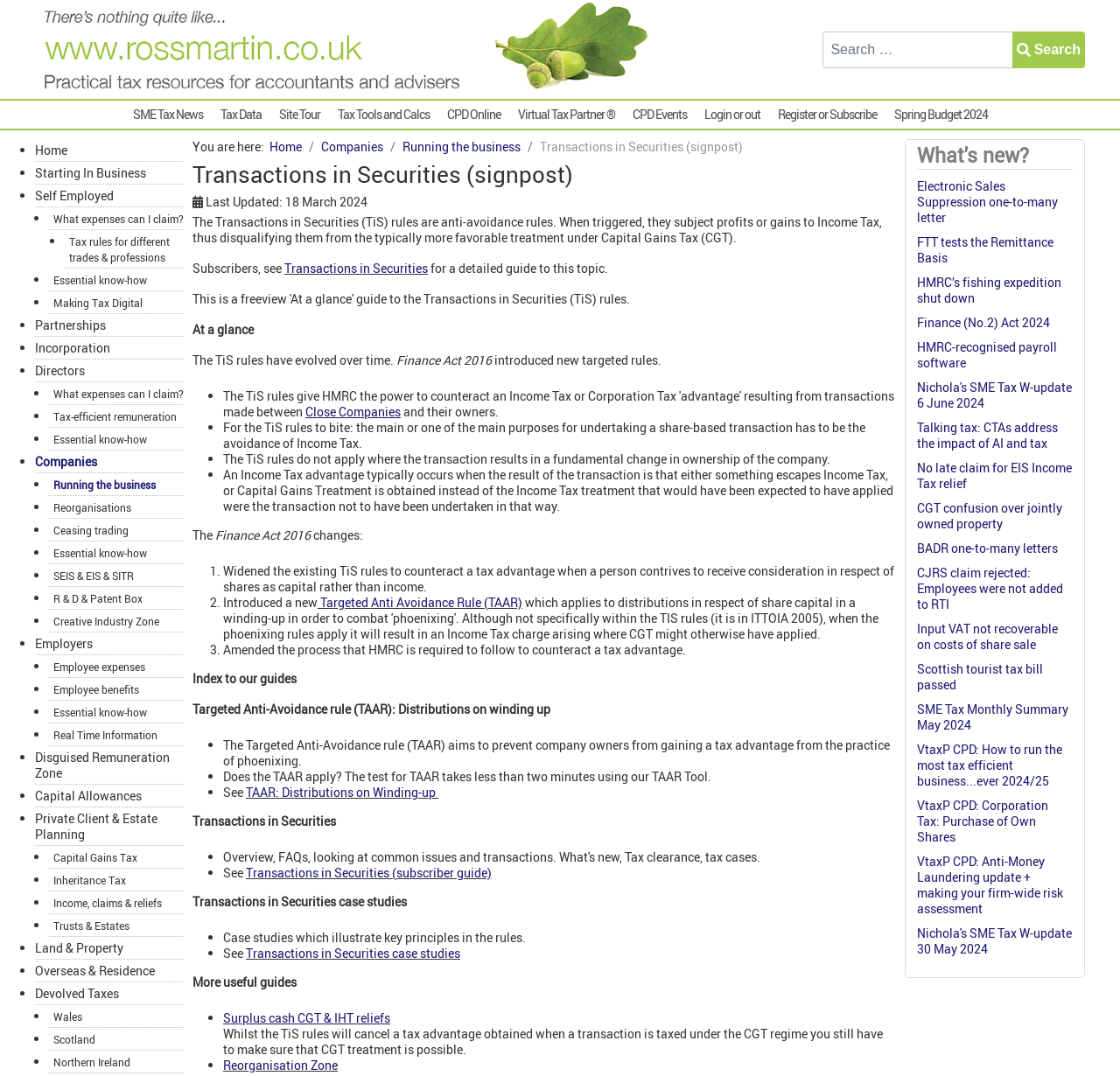Find the bounding box coordinates for the area that must be clicked to perform this action: "Click on SME Tax News".

[0.112, 0.095, 0.187, 0.118]